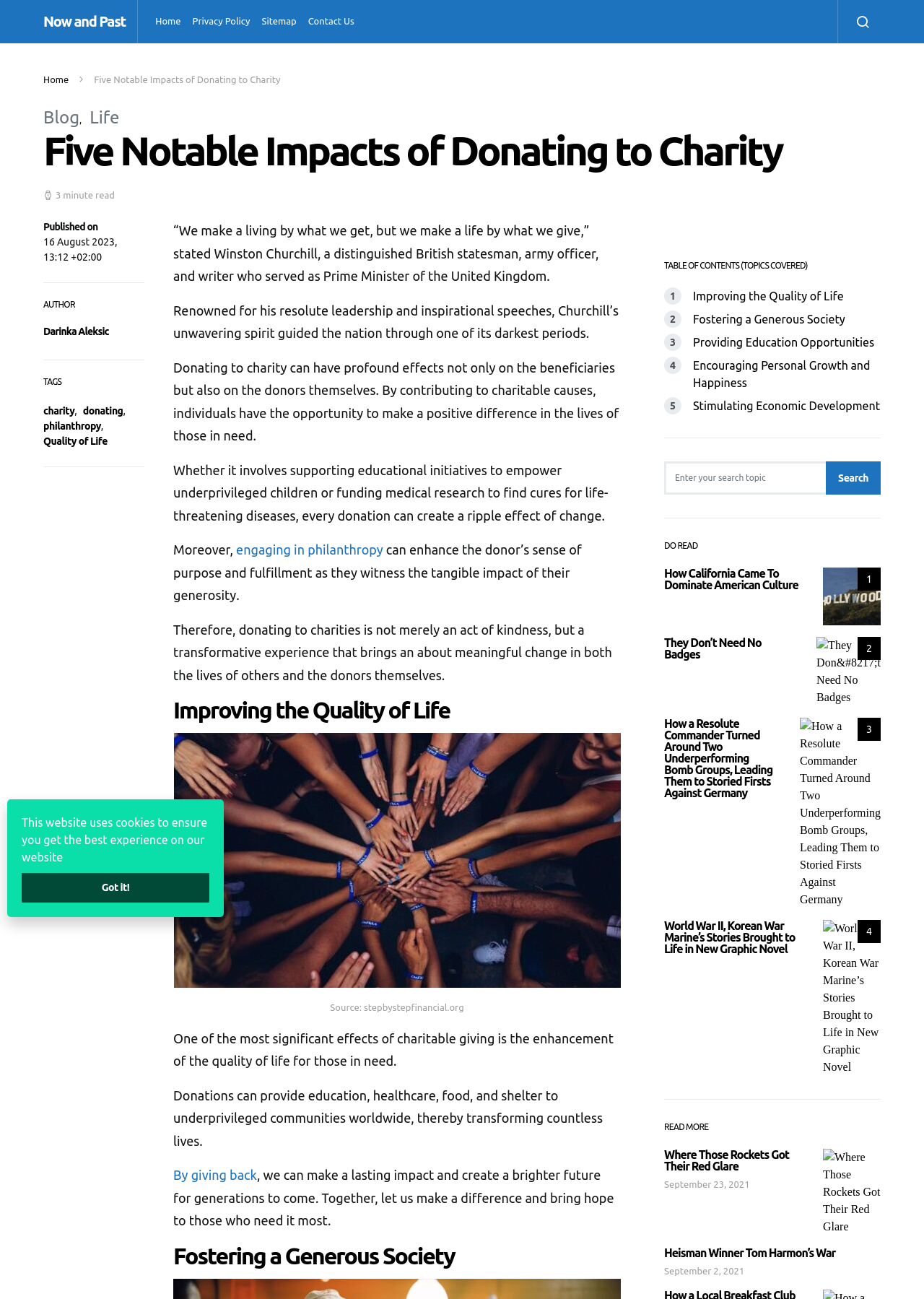Can you give a comprehensive explanation to the question given the content of the image?
What is the format of the 'Published on' section?

The 'Published on' section is located below the title of the article and provides the date and time when the article was published, in the format '16 August 2023, 13:12 +02:00'.